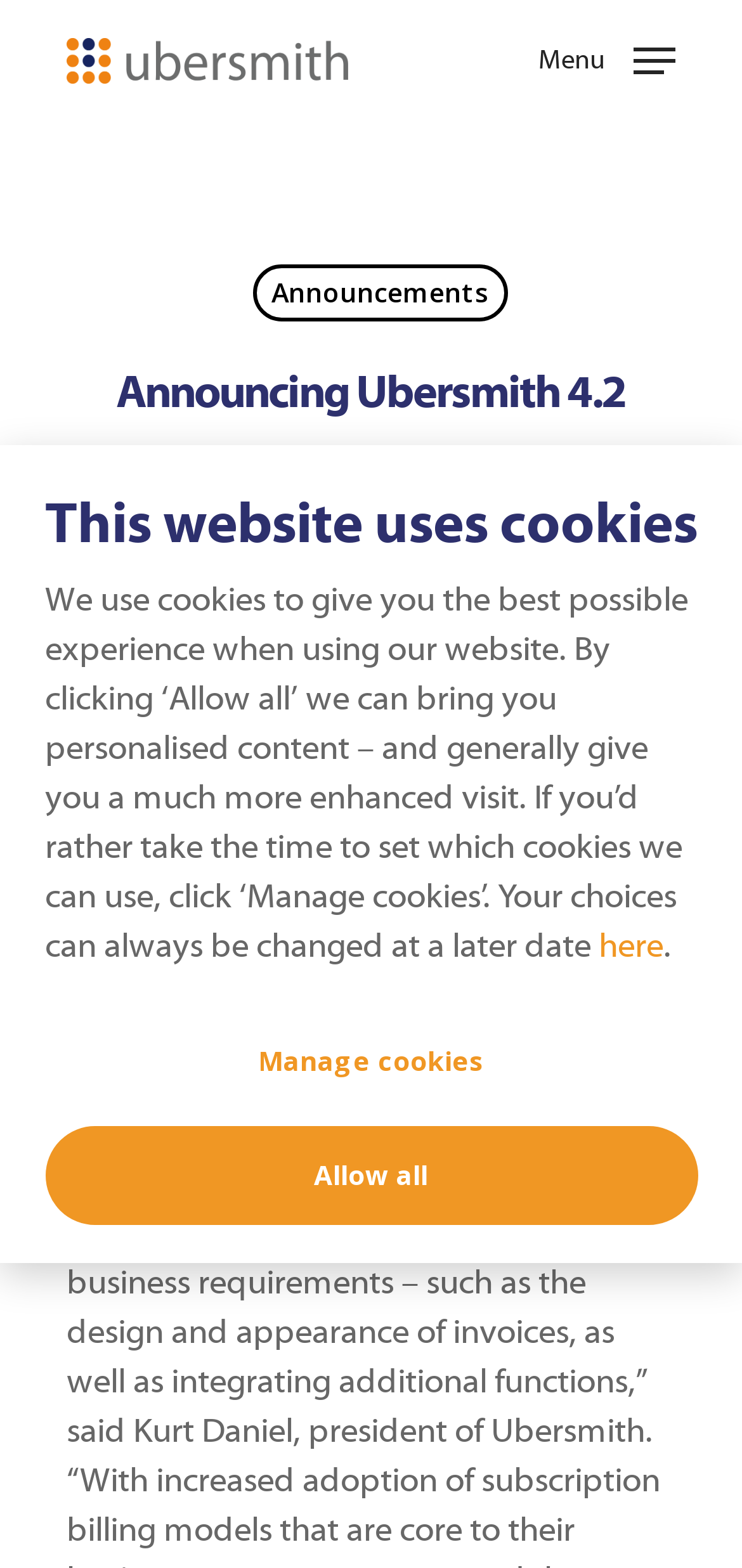What is the main title displayed on this webpage?

Announcing Ubersmith 4.2